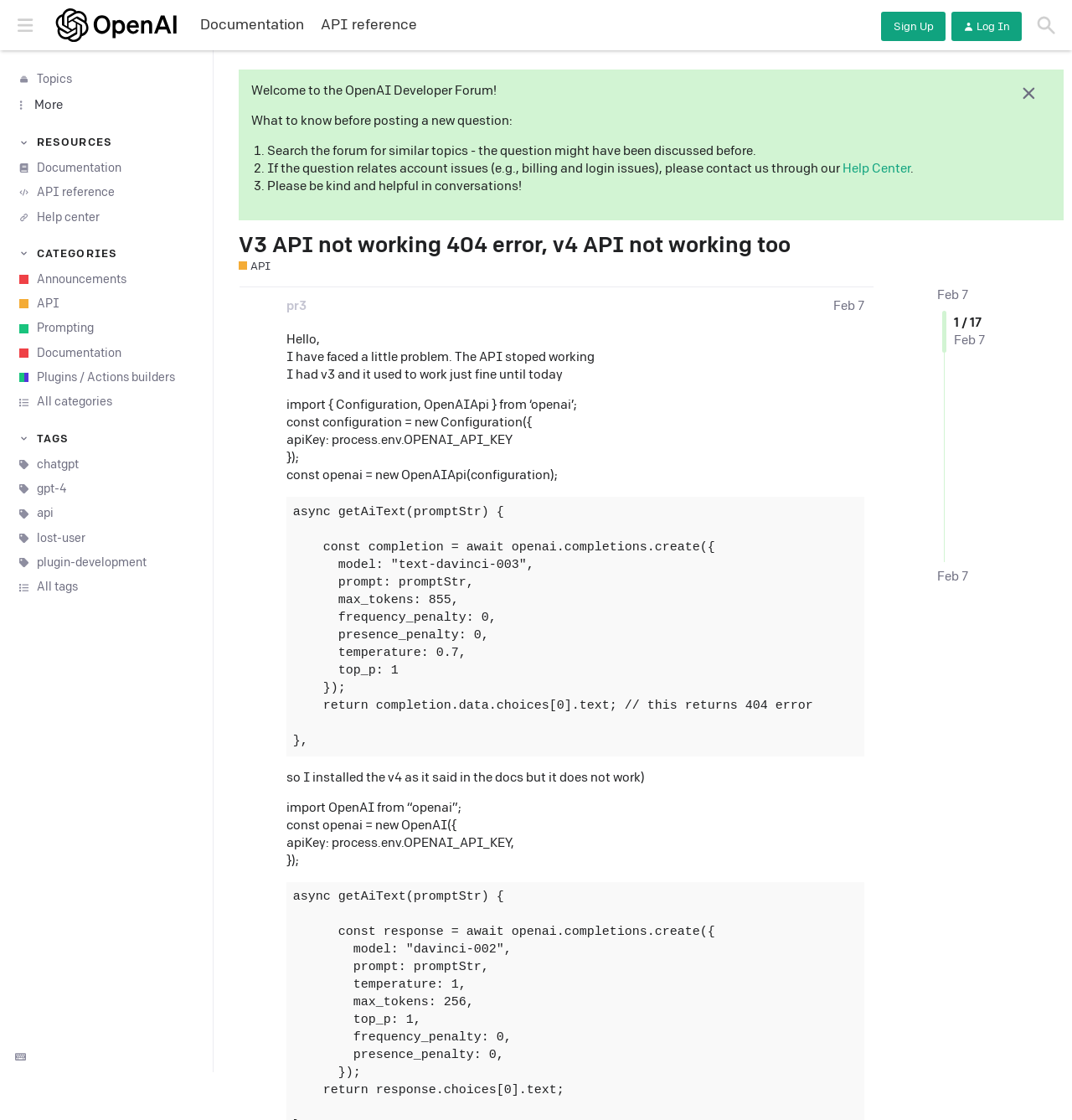Locate the bounding box for the described UI element: "Plugins / Actions builders". Ensure the coordinates are four float numbers between 0 and 1, formatted as [left, top, right, bottom].

[0.0, 0.326, 0.199, 0.348]